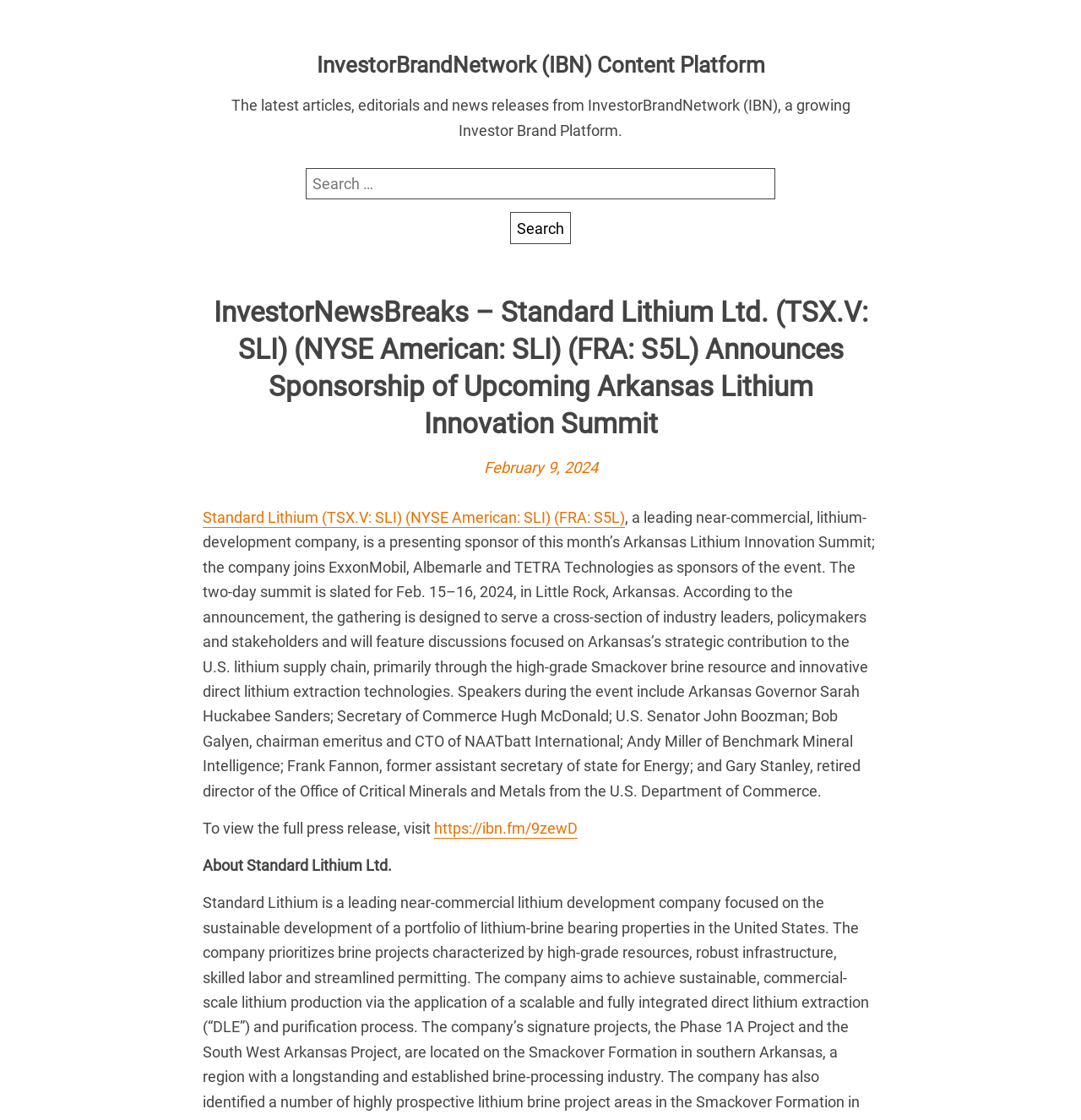When is the Arkansas Lithium Innovation Summit taking place?
Refer to the image and give a detailed response to the question.

The answer can be found in the paragraph of text that describes the event. The dates of the event are mentioned as 'Feb. 15–16, 2024'.